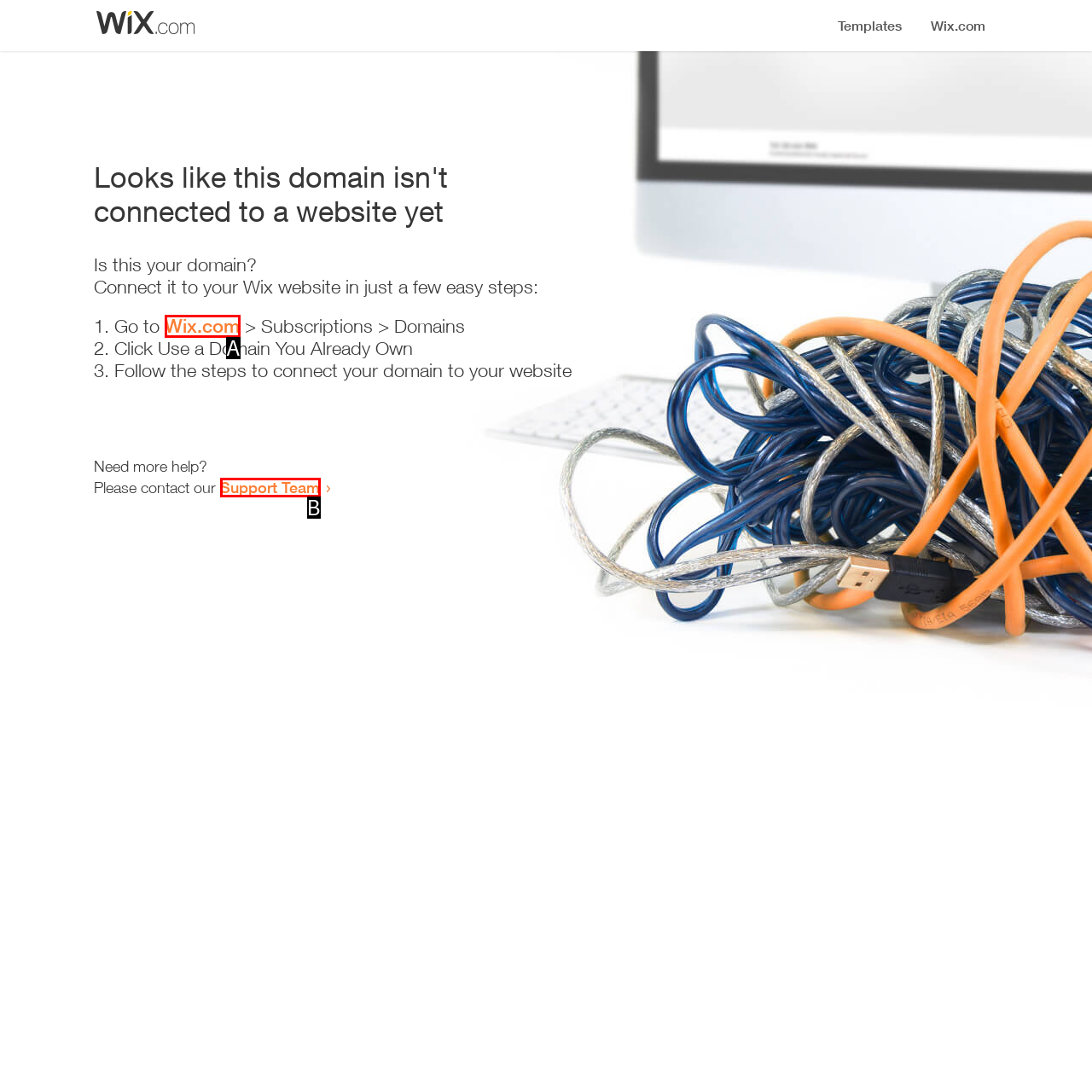Tell me which one HTML element best matches the description: Wix.com
Answer with the option's letter from the given choices directly.

A